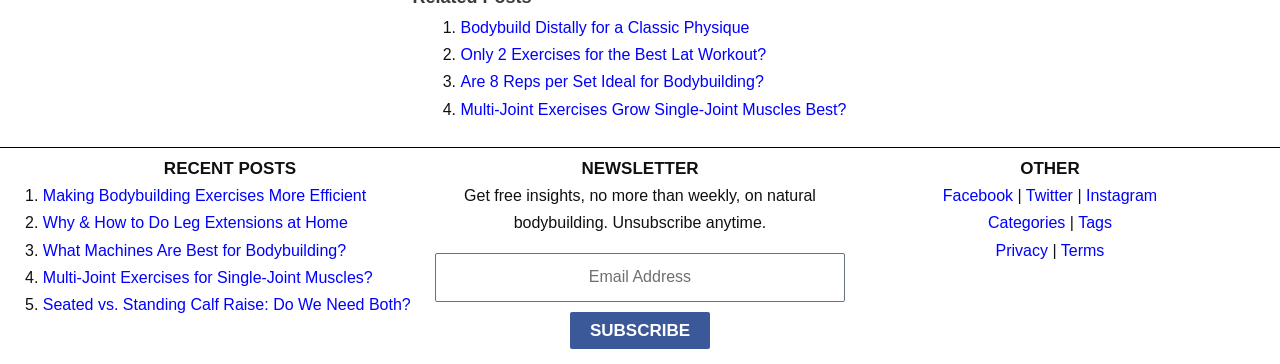Determine the bounding box coordinates for the clickable element to execute this instruction: "Subscribe to the newsletter". Provide the coordinates as four float numbers between 0 and 1, i.e., [left, top, right, bottom].

[0.445, 0.856, 0.555, 0.958]